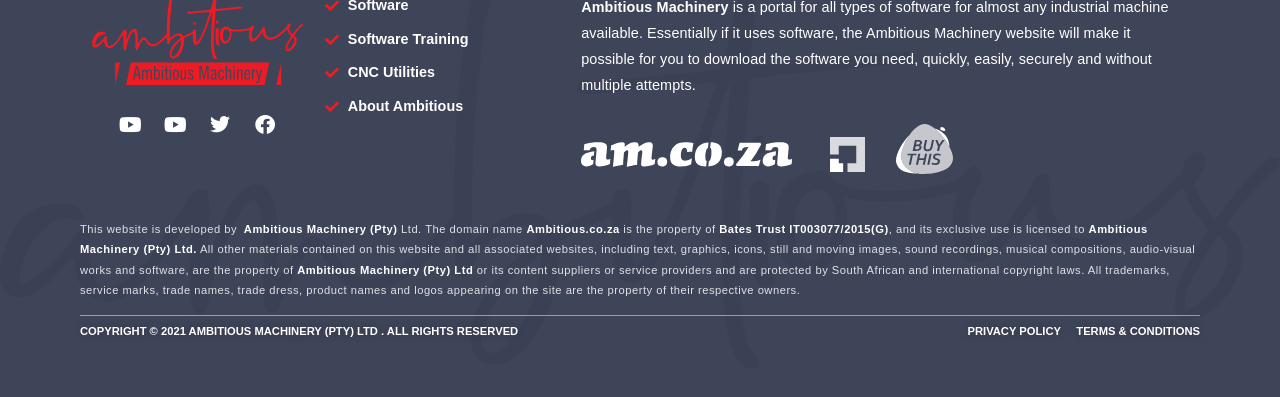Locate the bounding box coordinates of the segment that needs to be clicked to meet this instruction: "Check COPYRIGHT information".

[0.062, 0.818, 0.405, 0.848]